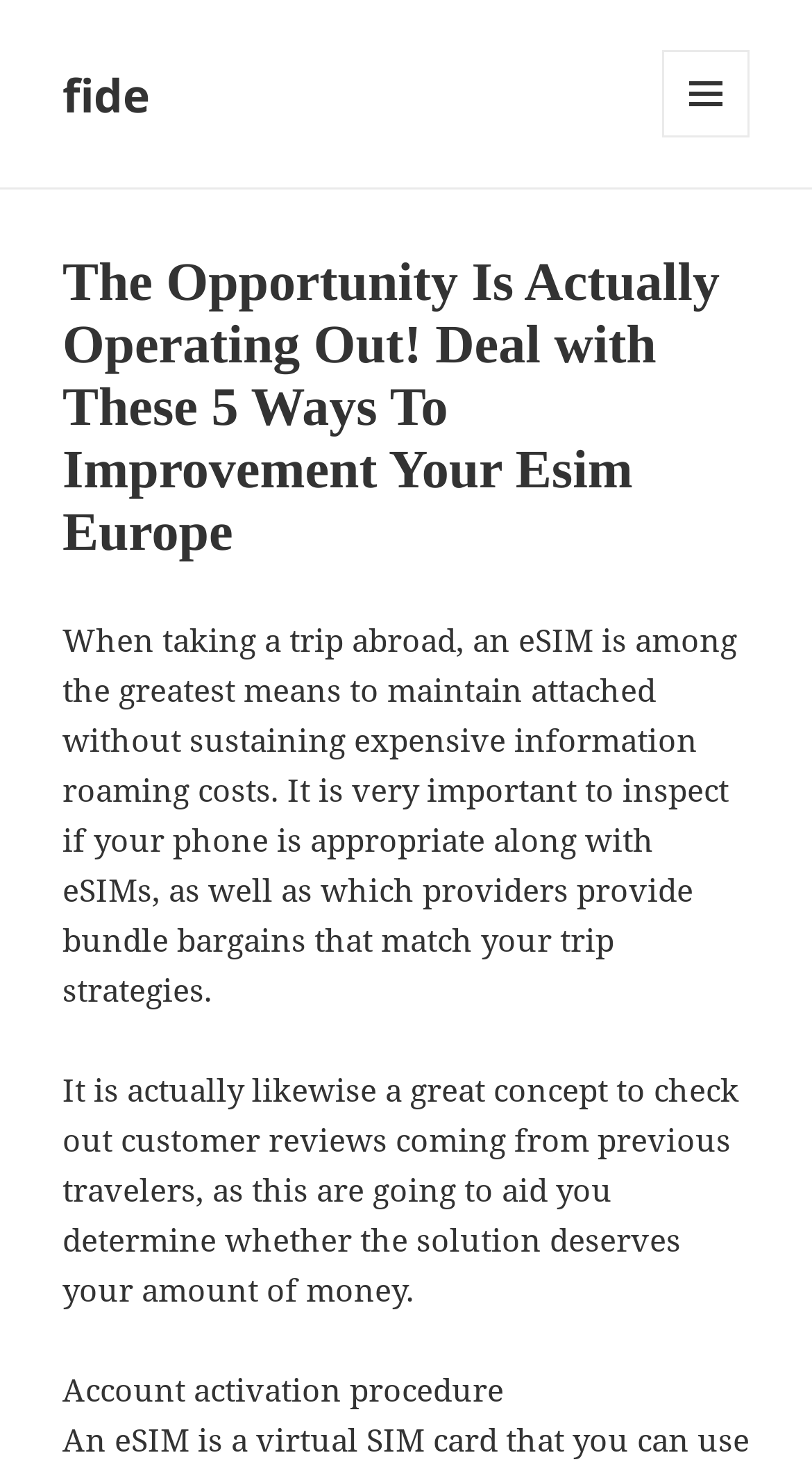Review the image closely and give a comprehensive answer to the question: What is the purpose of an eSIM?

Based on the webpage content, an eSIM is mentioned as a means to maintain connection while traveling abroad without incurring expensive data roaming costs, implying that its purpose is to stay connected while abroad.